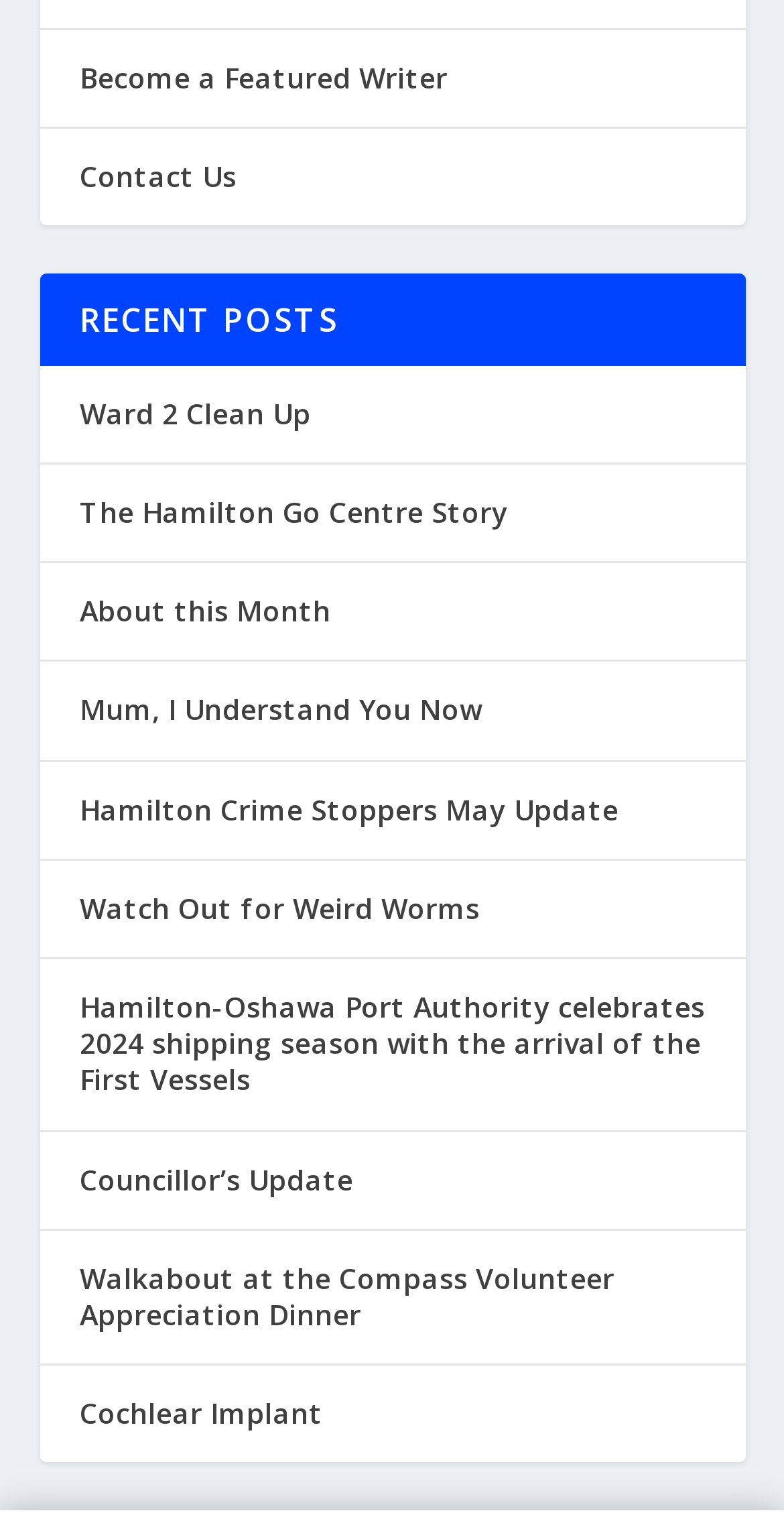How many words are in the longest link title under 'RECENT POSTS'?
Please provide a detailed and comprehensive answer to the question.

I examined the link titles under 'RECENT POSTS' and found that the longest title is 'Hamilton-Oshawa Port Authority celebrates 2024 shipping season with the arrival of the First Vessels', which has 13 words.